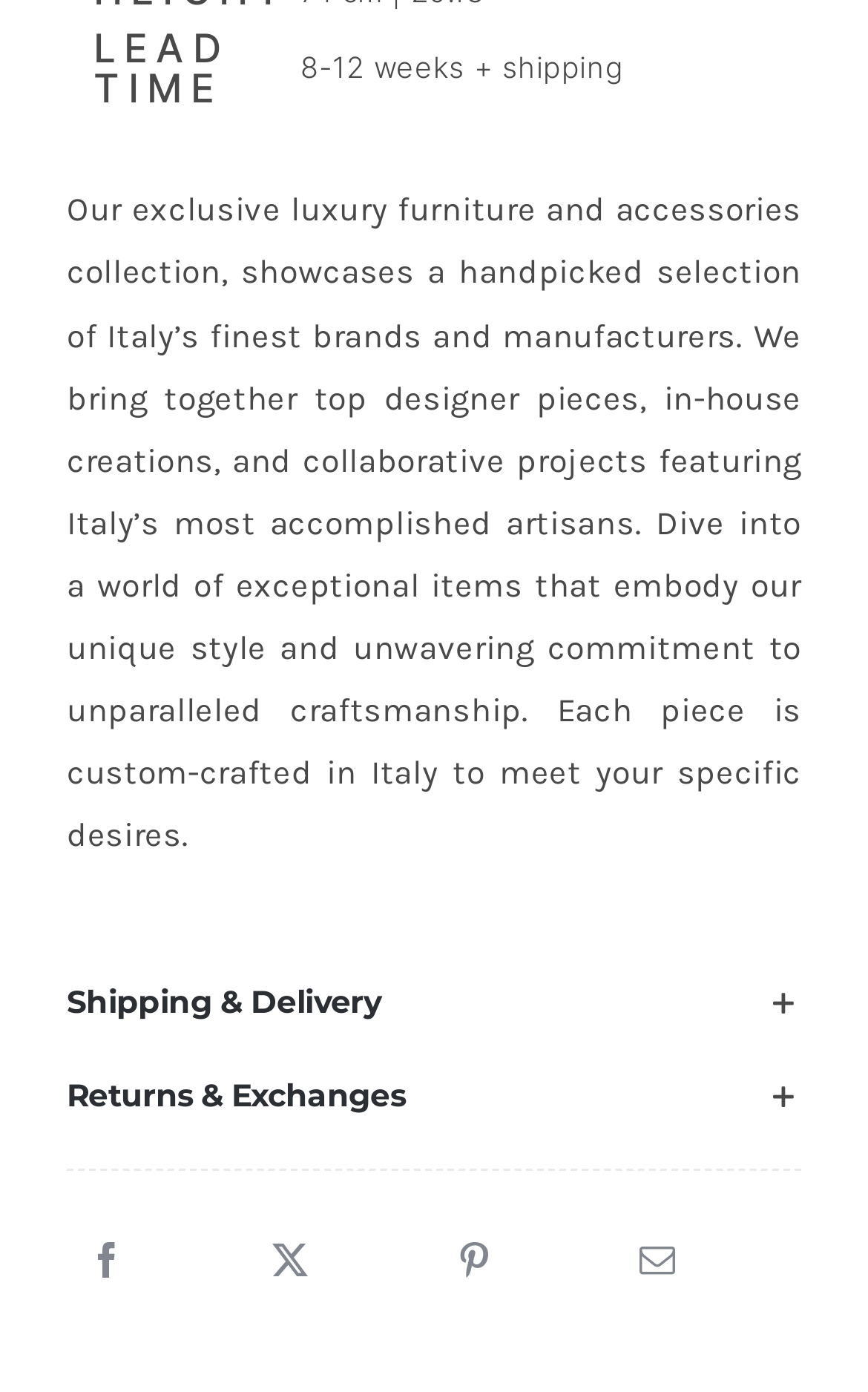Give a one-word or phrase response to the following question: What is the main topic of the webpage?

Luxury furniture and accessories